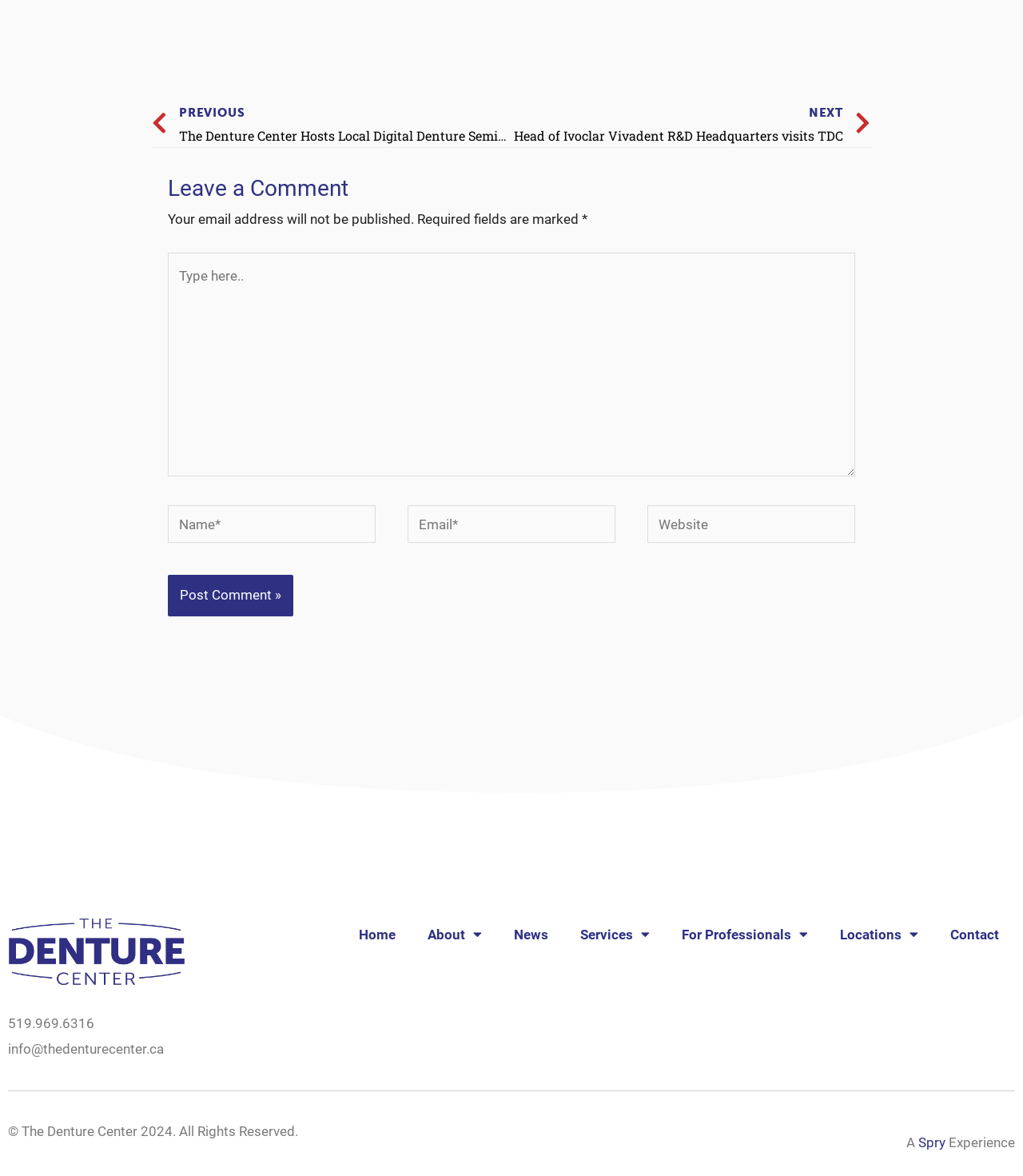Identify the bounding box coordinates for the UI element that matches this description: "Spry".

[0.898, 0.965, 0.924, 0.979]